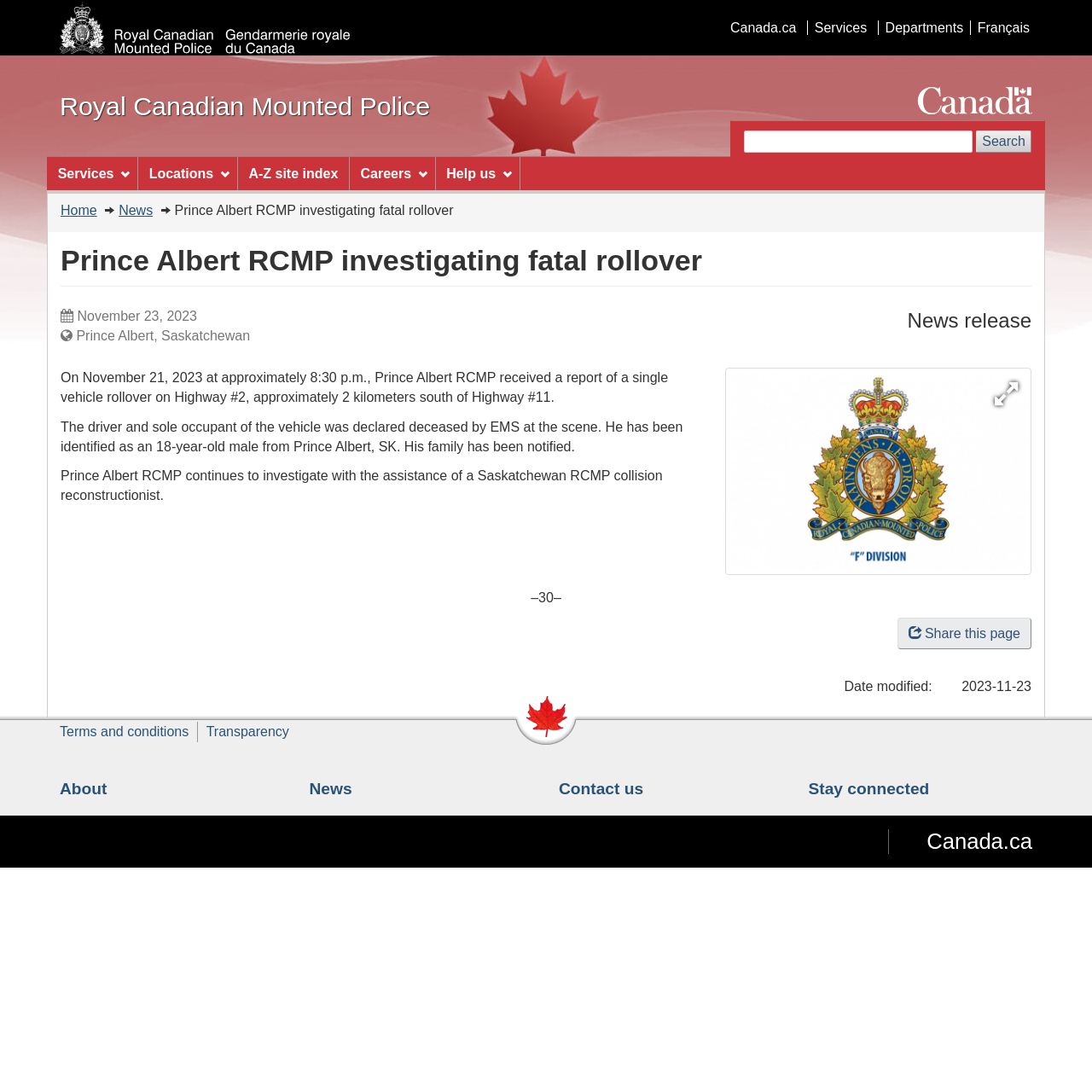Identify the bounding box coordinates for the region to click in order to carry out this instruction: "Contact Us". Provide the coordinates using four float numbers between 0 and 1, formatted as [left, top, right, bottom].

None